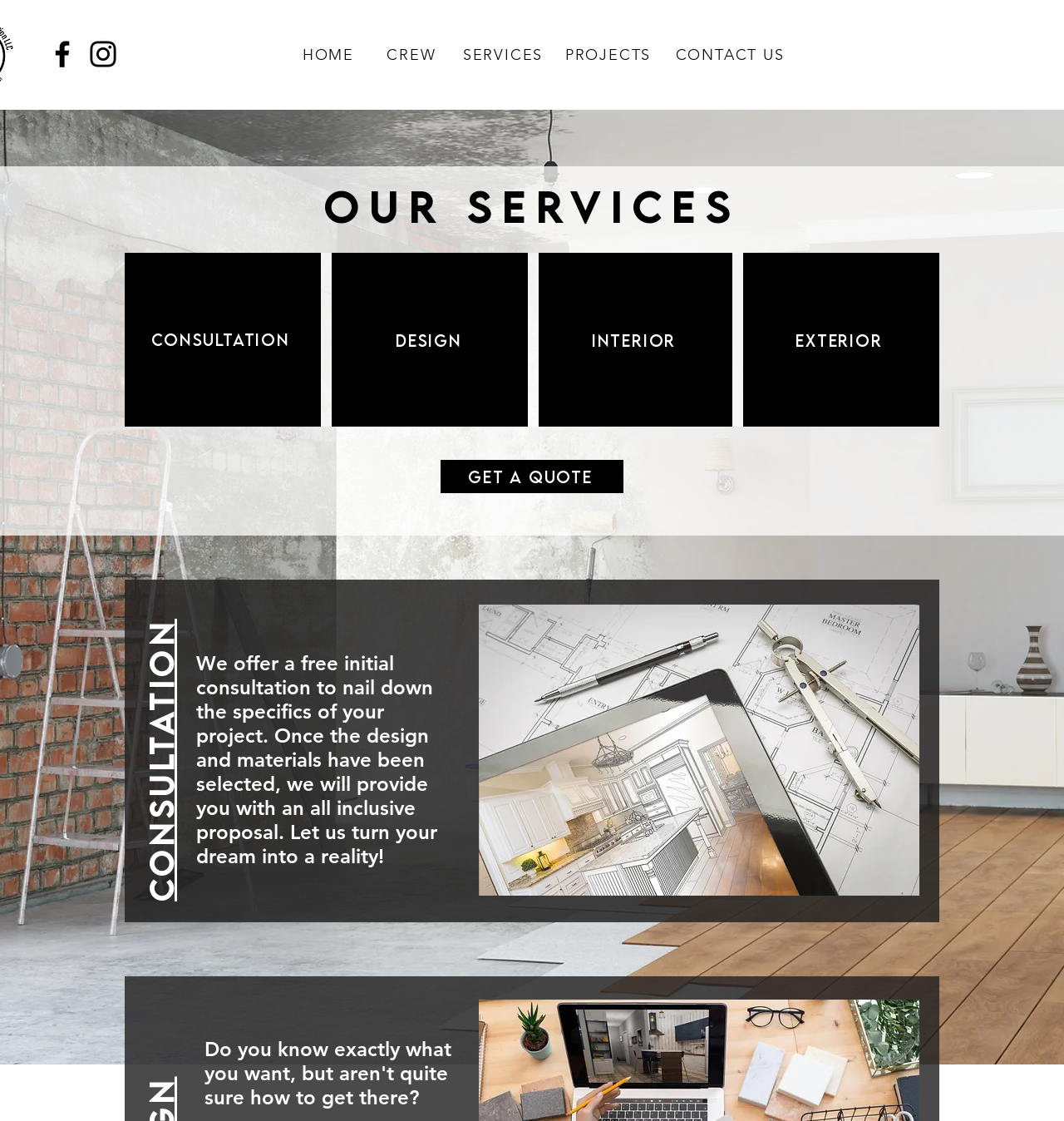Observe the image and answer the following question in detail: What type of project is Black Beard DFW likely to work on?

Based on the services offered, such as interior and exterior design, Black Beard DFW is likely to work on home renovation projects, helping clients to turn their dreams into reality.